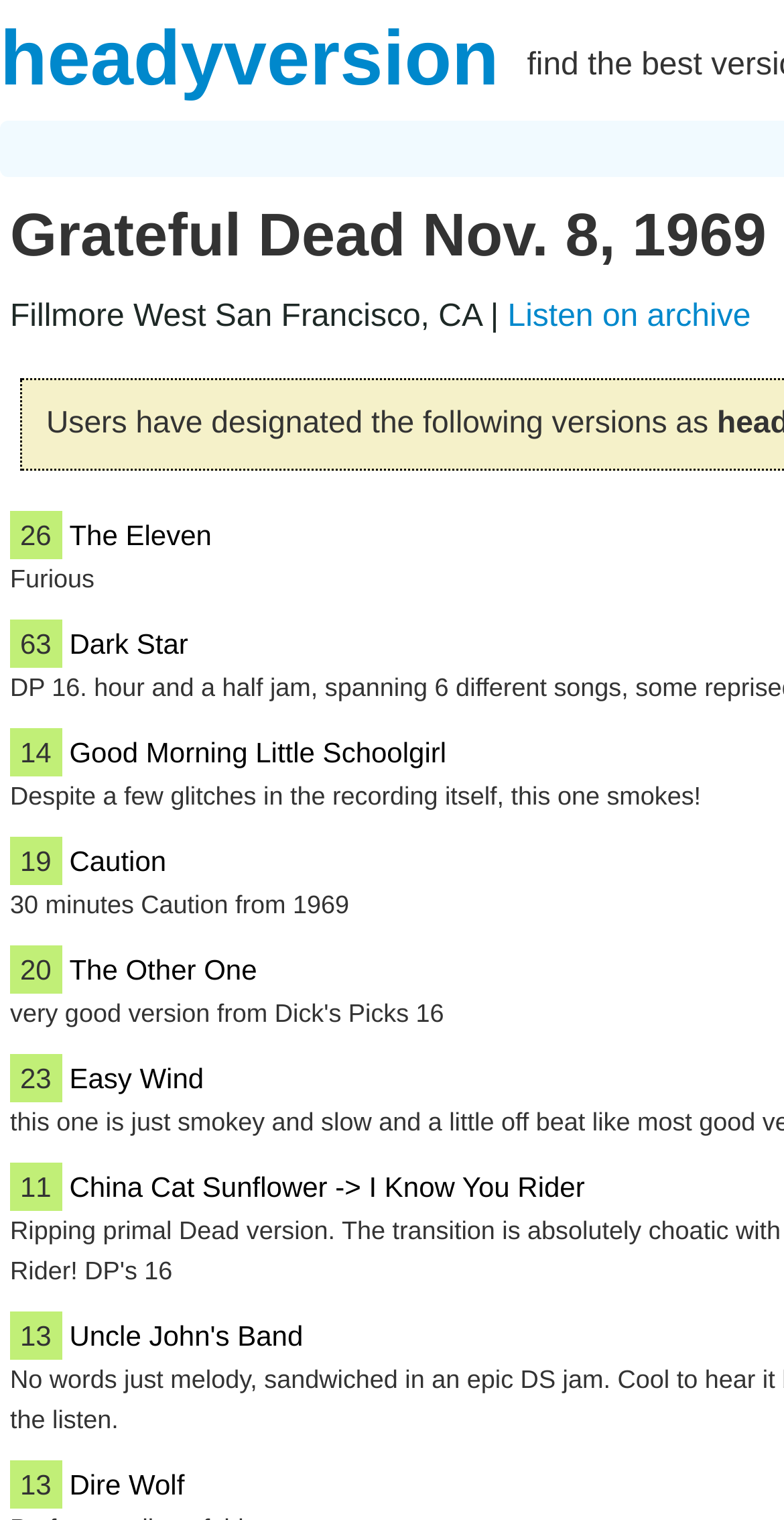What is the highest rated song on this page?
Could you answer the question with a detailed and thorough explanation?

I looked for the highest number associated with a song title, which is '26' next to 'The Eleven', indicating that it is the highest rated song on this page.